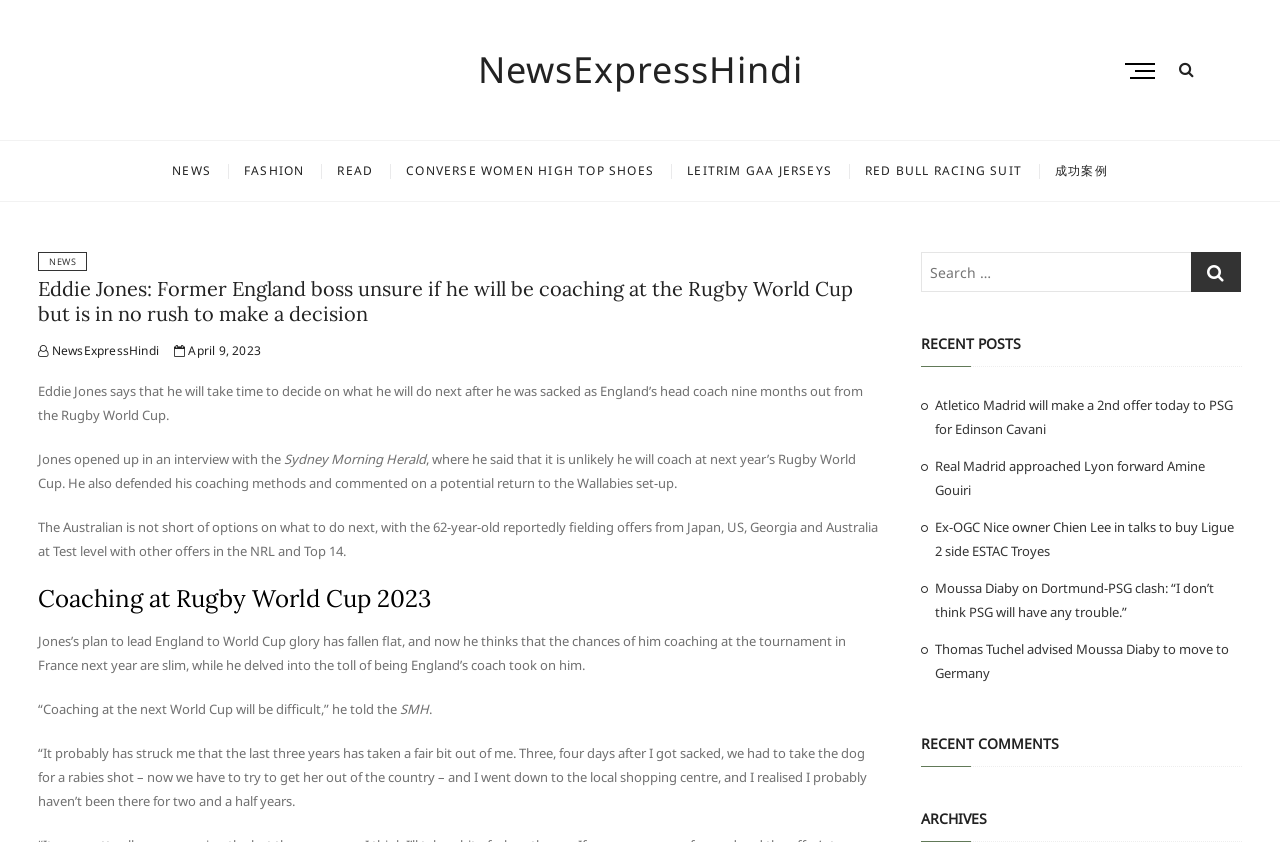Please determine the bounding box coordinates for the UI element described here. Use the format (top-left x, top-left y, bottom-right x, bottom-right y) with values bounded between 0 and 1: Red Bull Racing Suit

[0.664, 0.167, 0.81, 0.239]